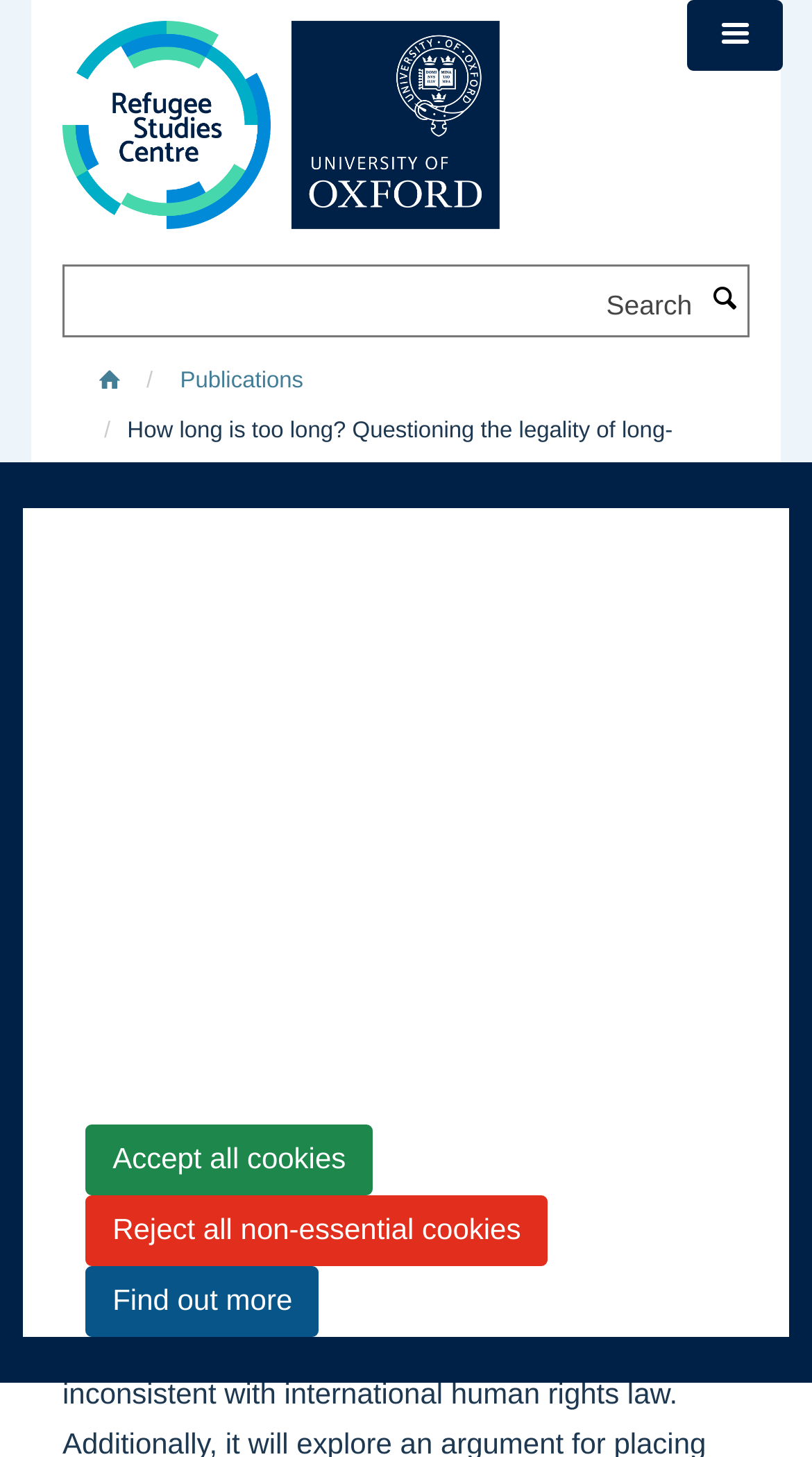Locate the bounding box coordinates of the area that needs to be clicked to fulfill the following instruction: "Search for a term". The coordinates should be in the format of four float numbers between 0 and 1, namely [left, top, right, bottom].

[0.079, 0.19, 0.868, 0.23]